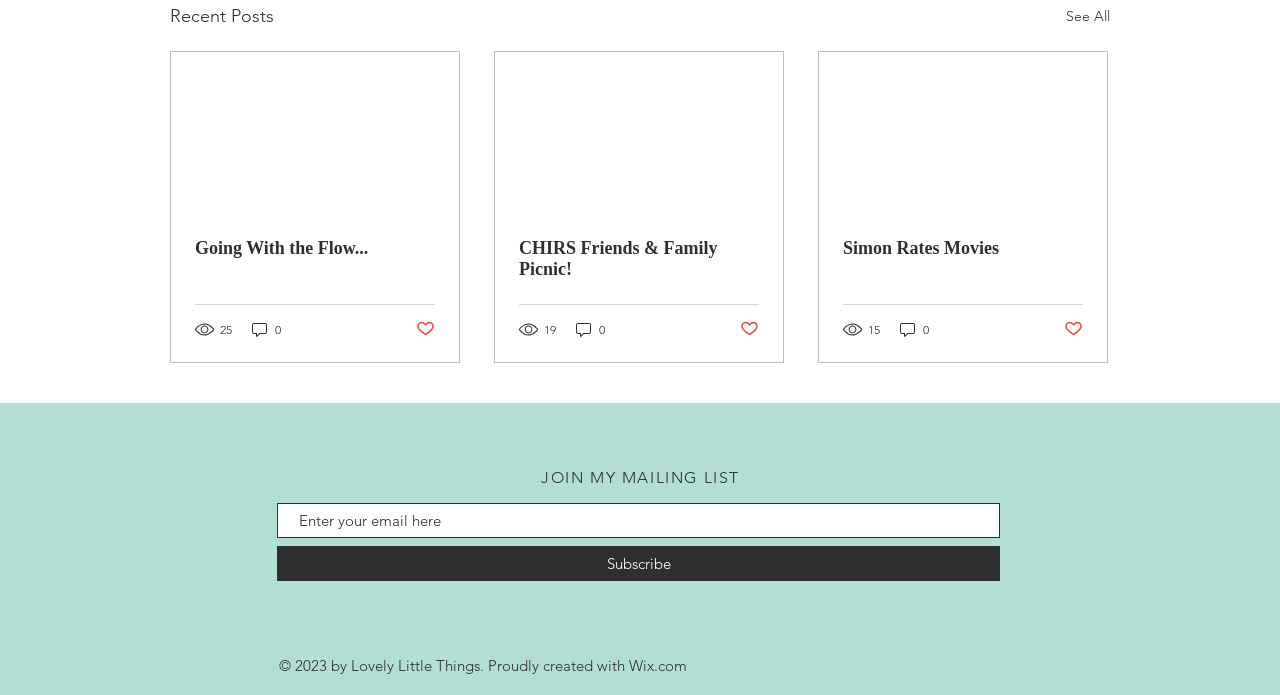Please determine the bounding box coordinates of the element's region to click for the following instruction: "Subscribe to the mailing list".

[0.216, 0.786, 0.781, 0.836]